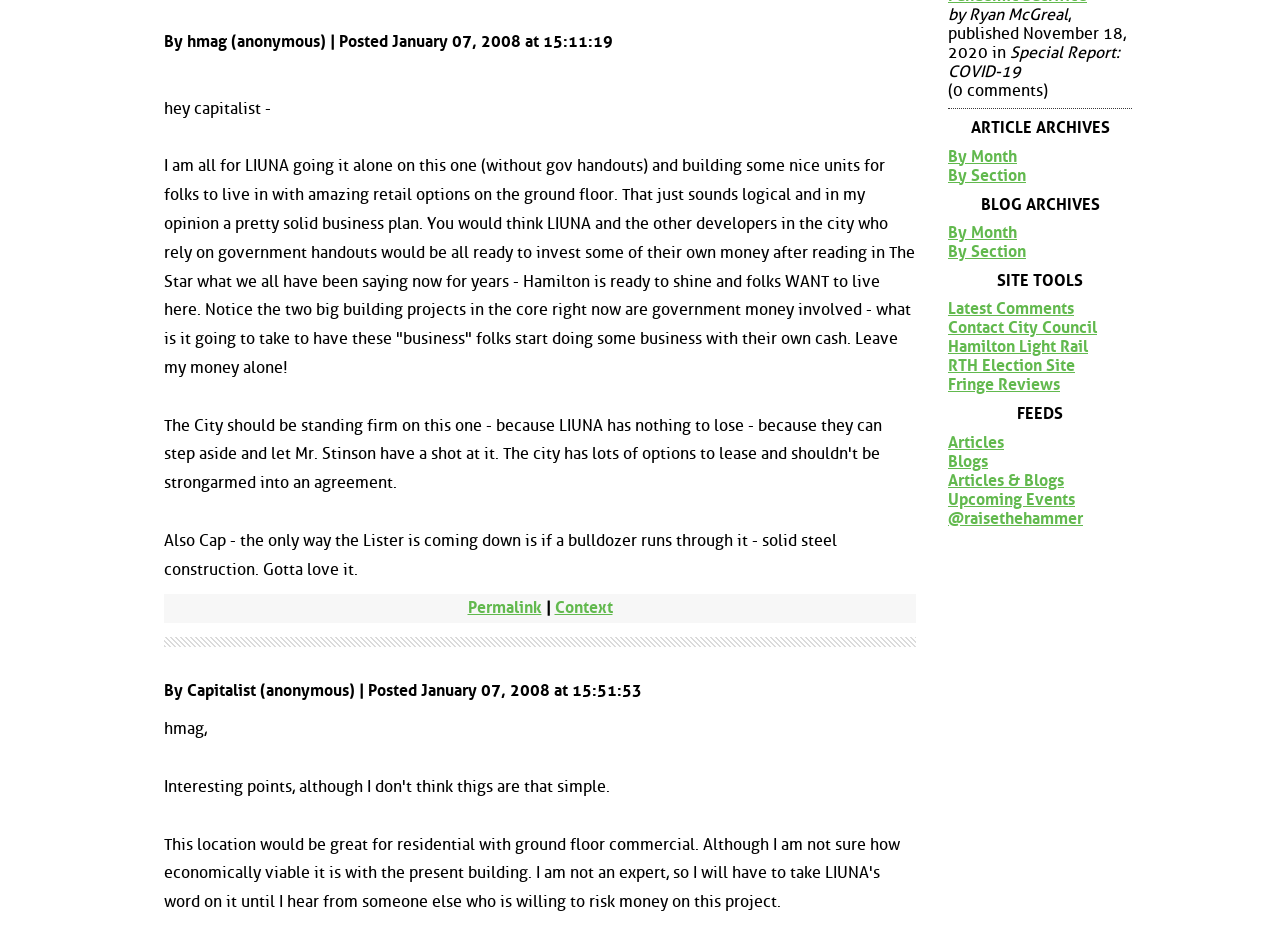Please reply to the following question with a single word or a short phrase:
What is the topic of the article?

COVID-19